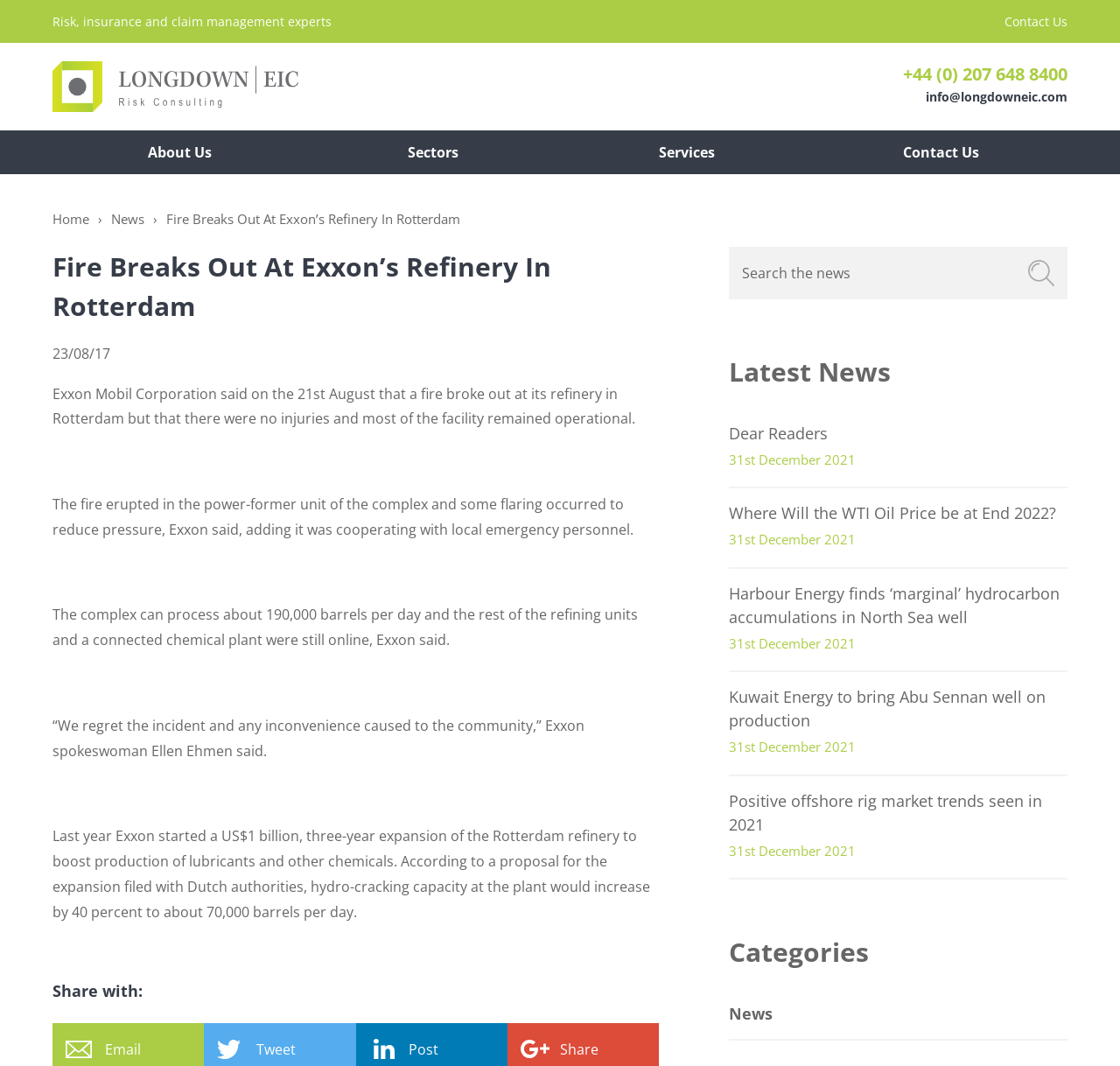What is the phone number to contact Longdown EIC?
Look at the screenshot and respond with a single word or phrase.

+44 (0) 207 648 8400